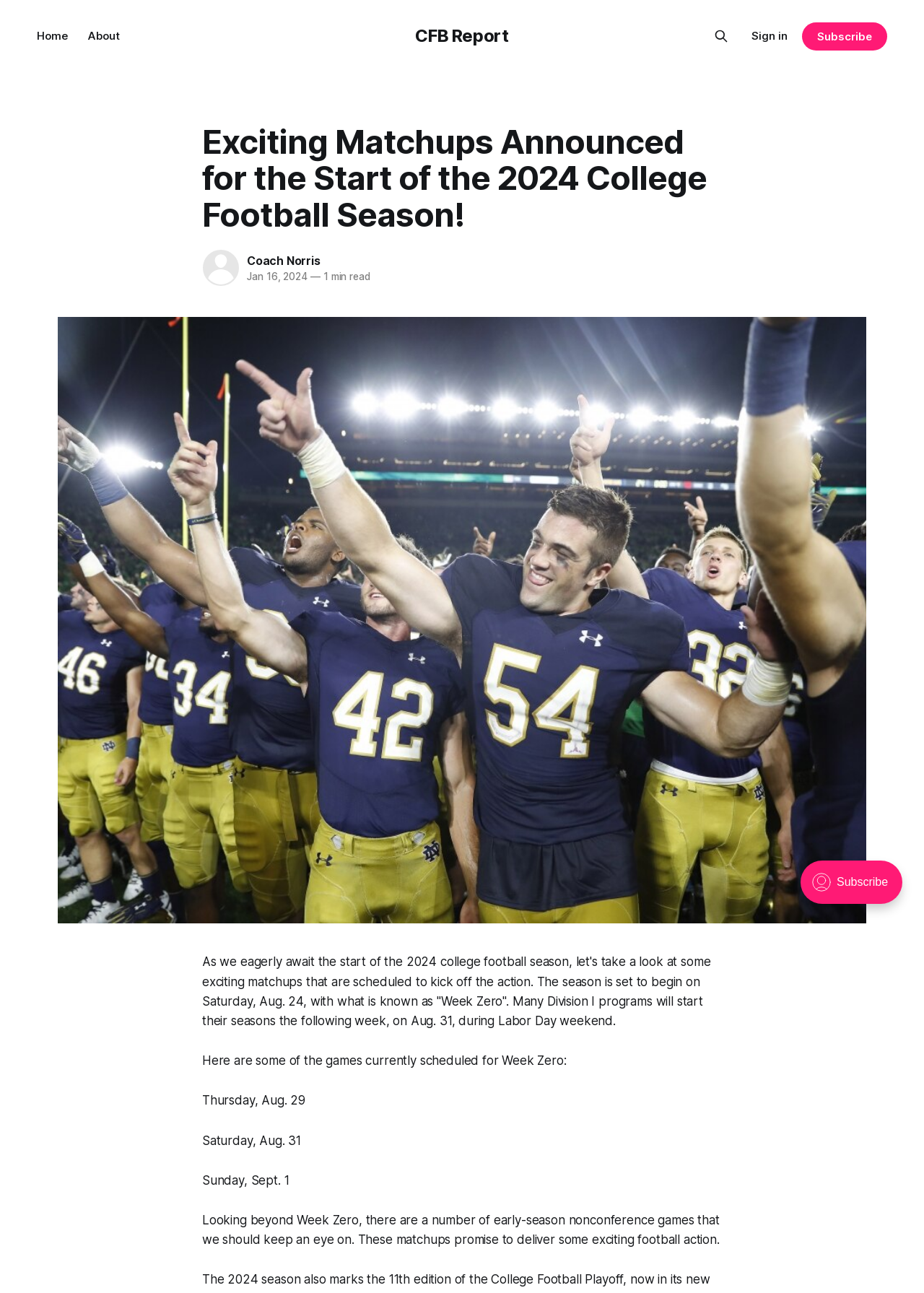Locate the UI element that matches the description About in the webpage screenshot. Return the bounding box coordinates in the format (top-left x, top-left y, bottom-right x, bottom-right y), with values ranging from 0 to 1.

[0.095, 0.022, 0.13, 0.033]